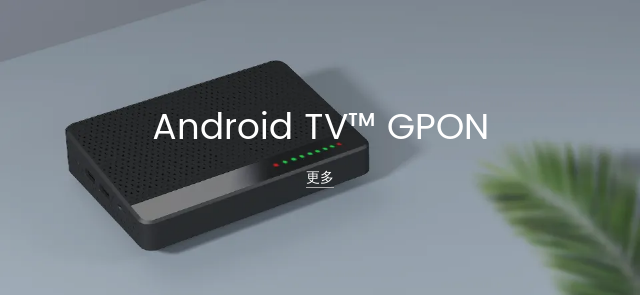What is the purpose of the textured top?
Using the image as a reference, answer with just one word or a short phrase.

Heat dissipation